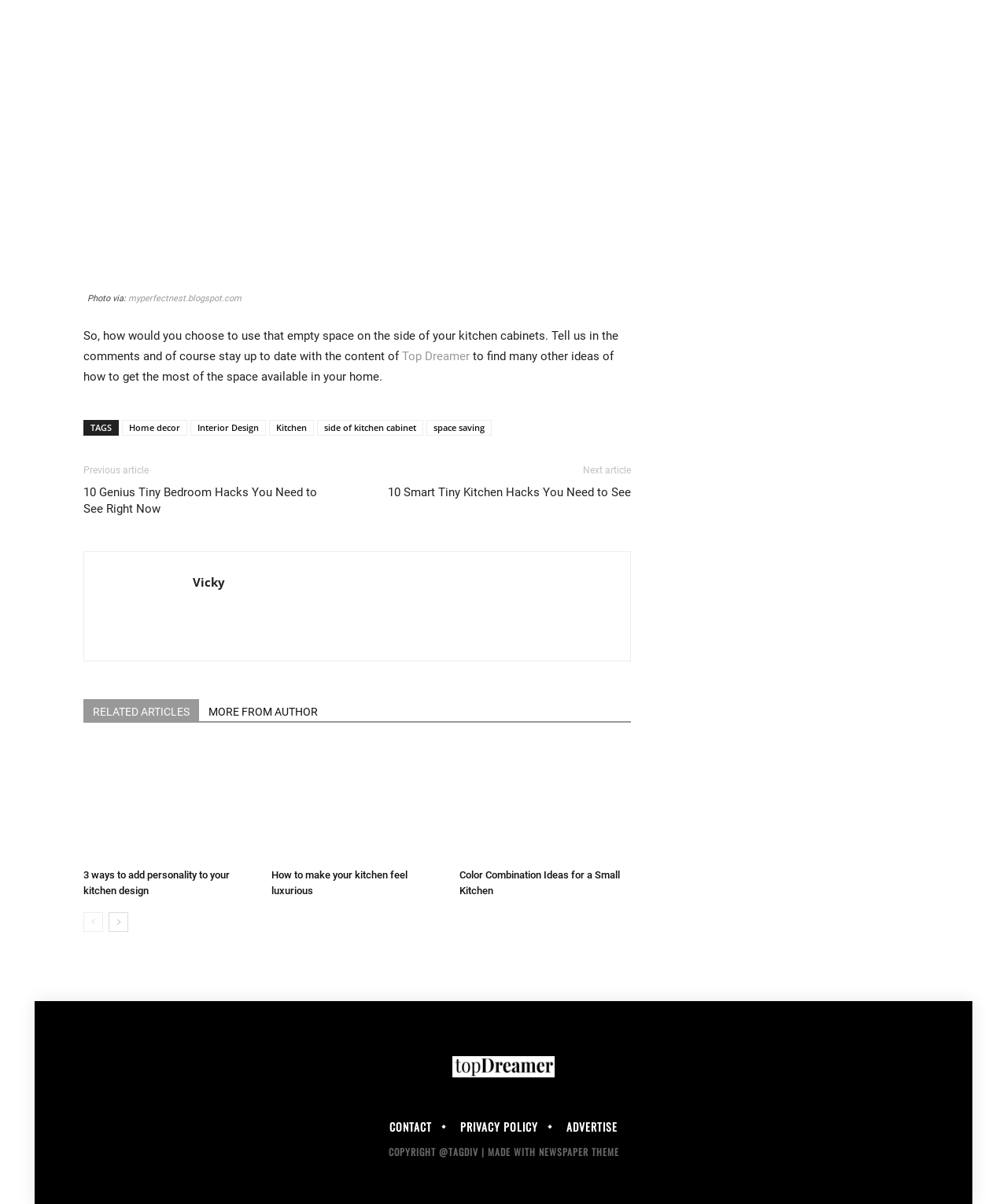How many tags are shown in the footer?
Based on the visual information, provide a detailed and comprehensive answer.

In the footer section of the webpage, I counted six links with the text 'TAGS', 'Home decor', 'Interior Design', 'Kitchen', 'side of kitchen cabinet', and 'space saving', which are likely tags related to the article.